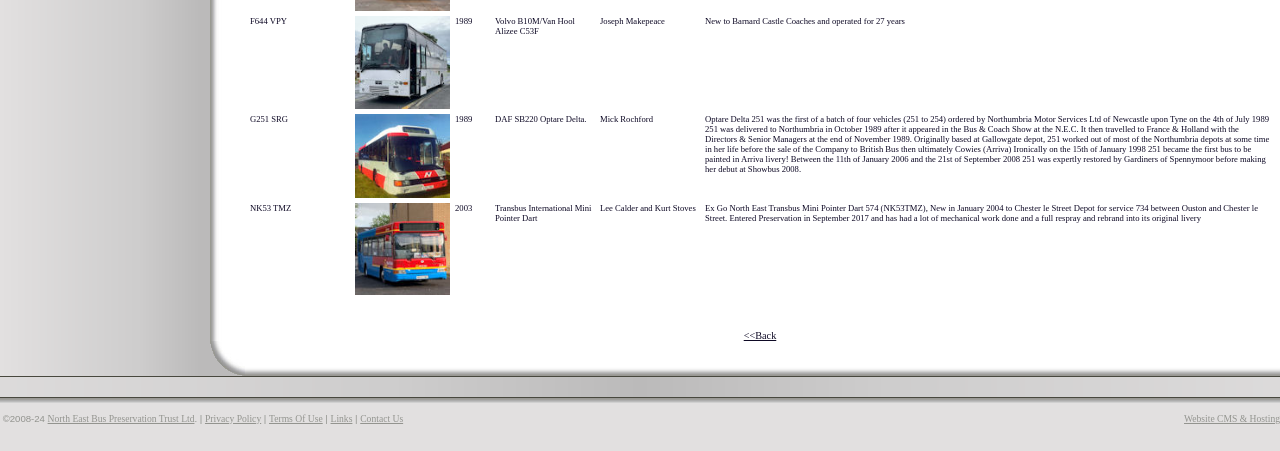Find the bounding box coordinates for the element described here: "Contact Us".

None